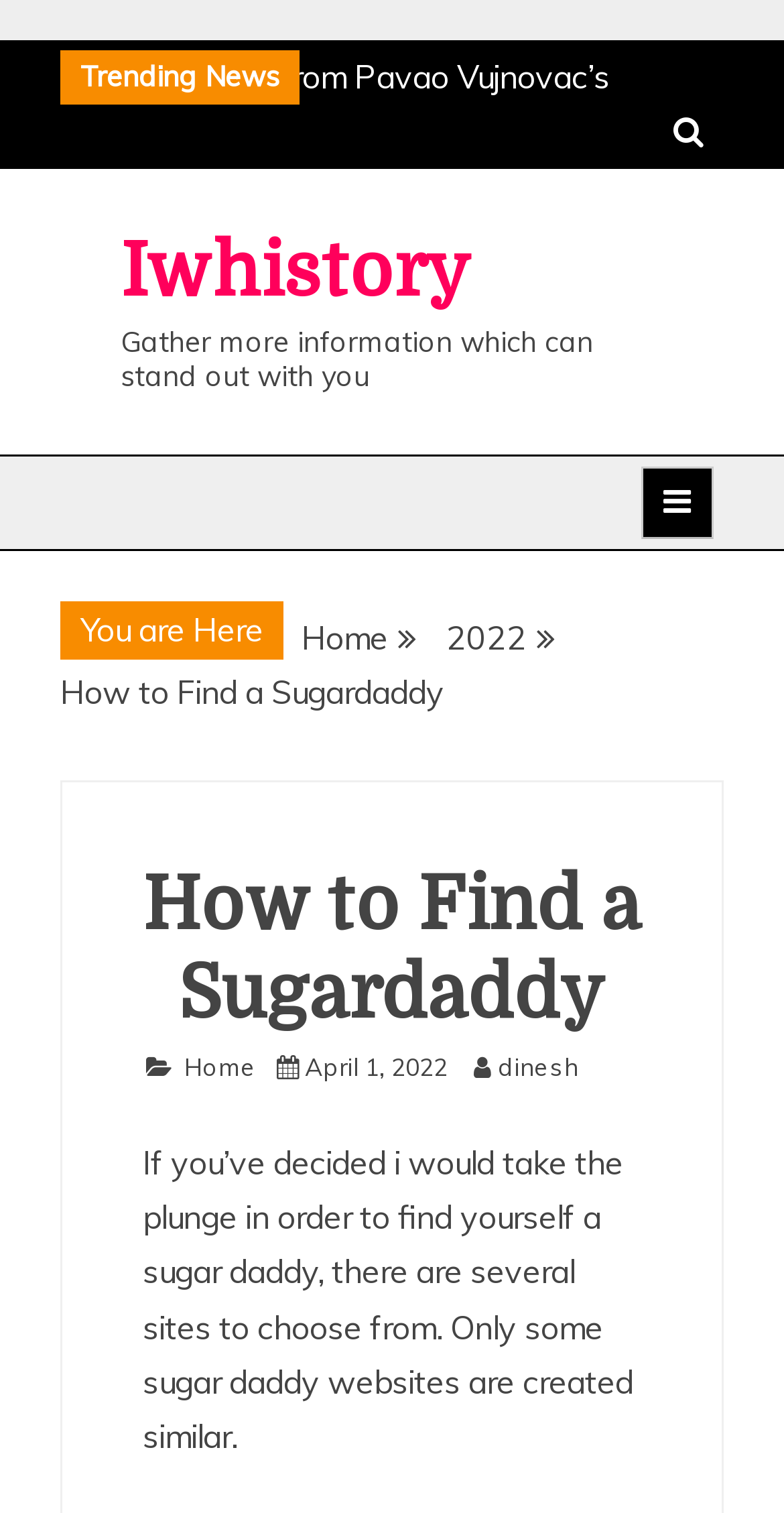Use a single word or phrase to answer the question:
What is the category of the trending news?

Not specified